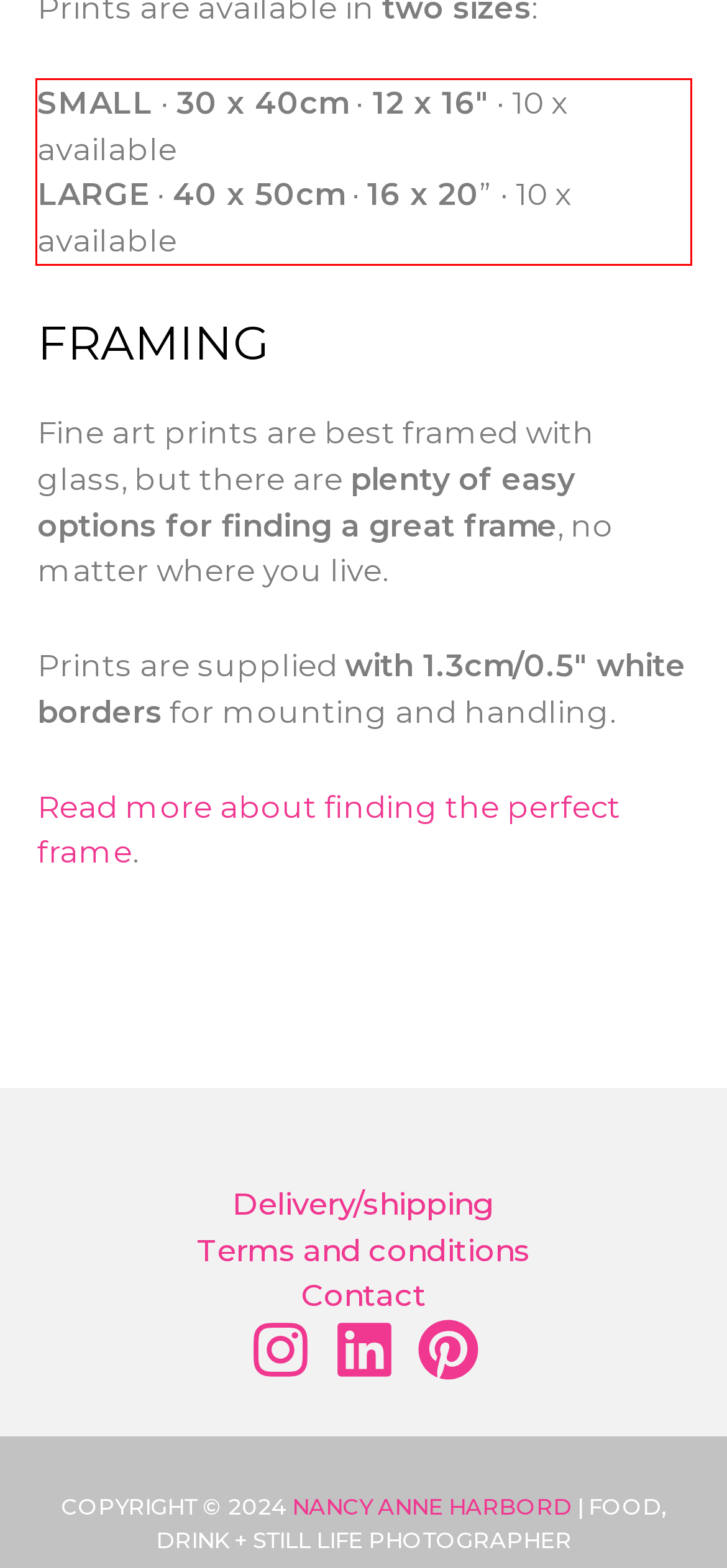From the provided screenshot, extract the text content that is enclosed within the red bounding box.

SMALL ∙ 30 x 40cm ∙ 12 x 16″ ∙ 10 x available LARGE ∙ 40 x 50cm ∙ 16 x 20” ∙ 10 x available